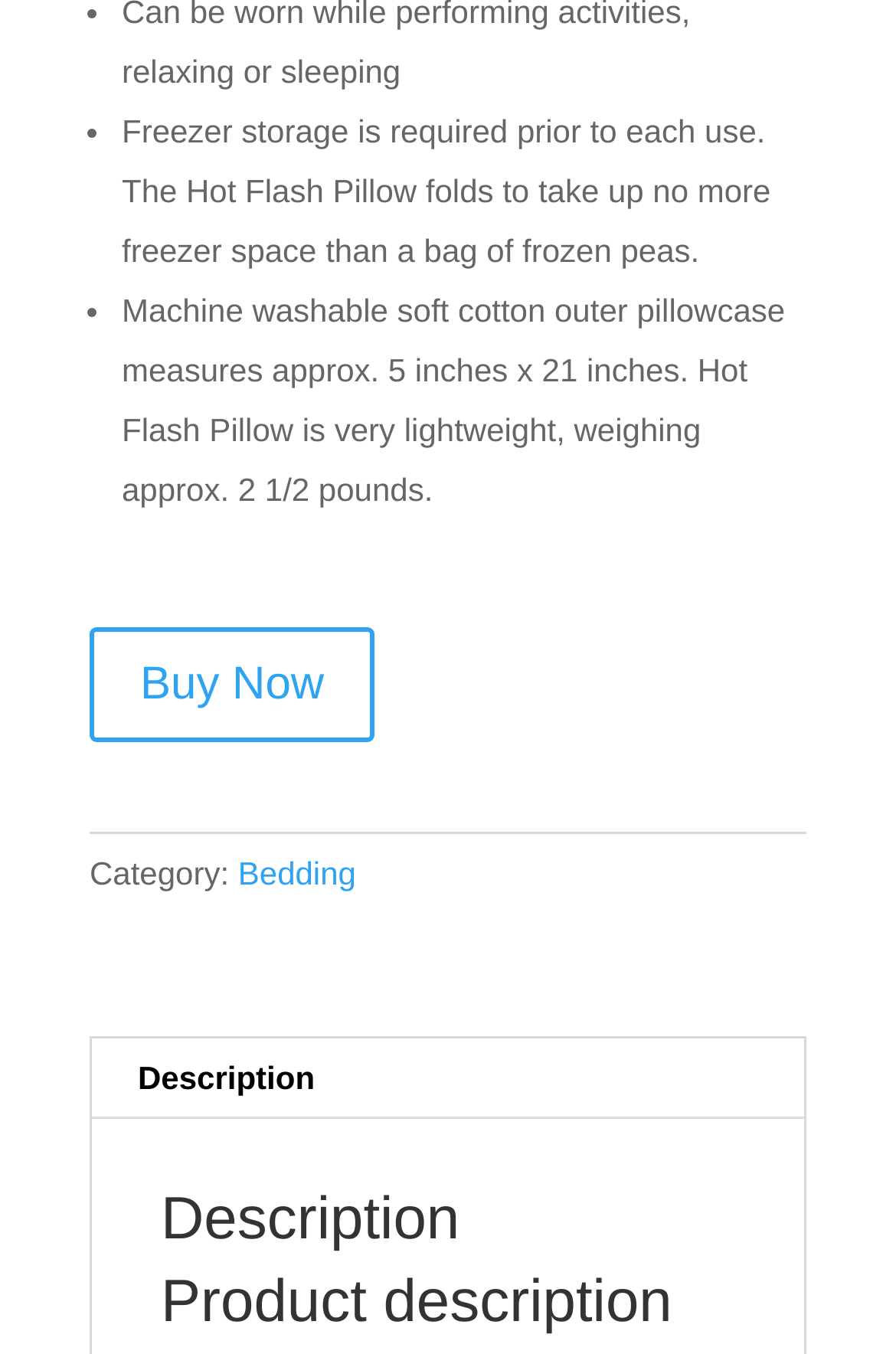Provide a short answer to the following question with just one word or phrase: What is the action of the 'Buy Now' button?

Purchase the product